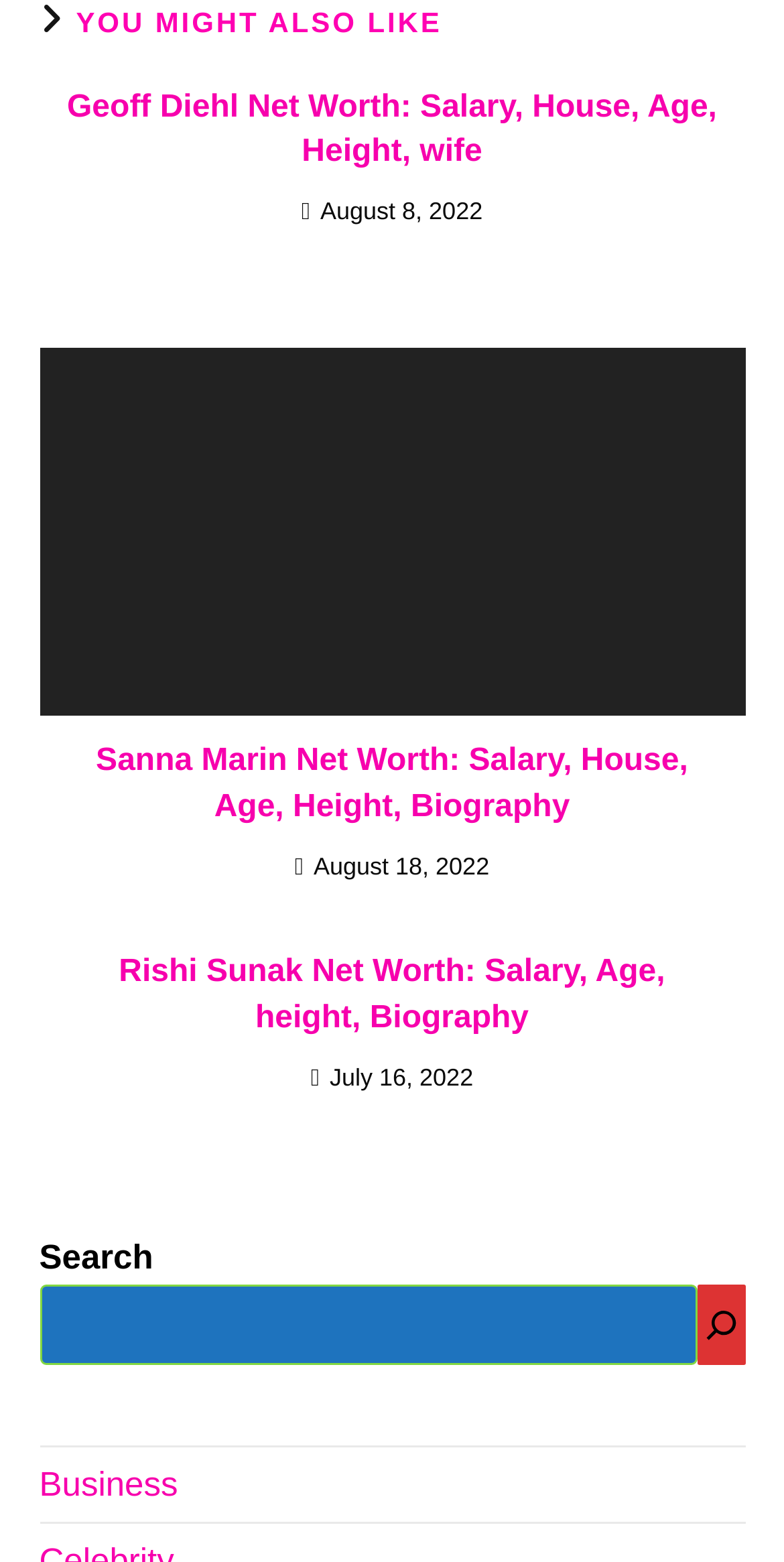Please identify the bounding box coordinates of the element's region that needs to be clicked to fulfill the following instruction: "Go to Business page". The bounding box coordinates should consist of four float numbers between 0 and 1, i.e., [left, top, right, bottom].

[0.05, 0.938, 0.227, 0.962]